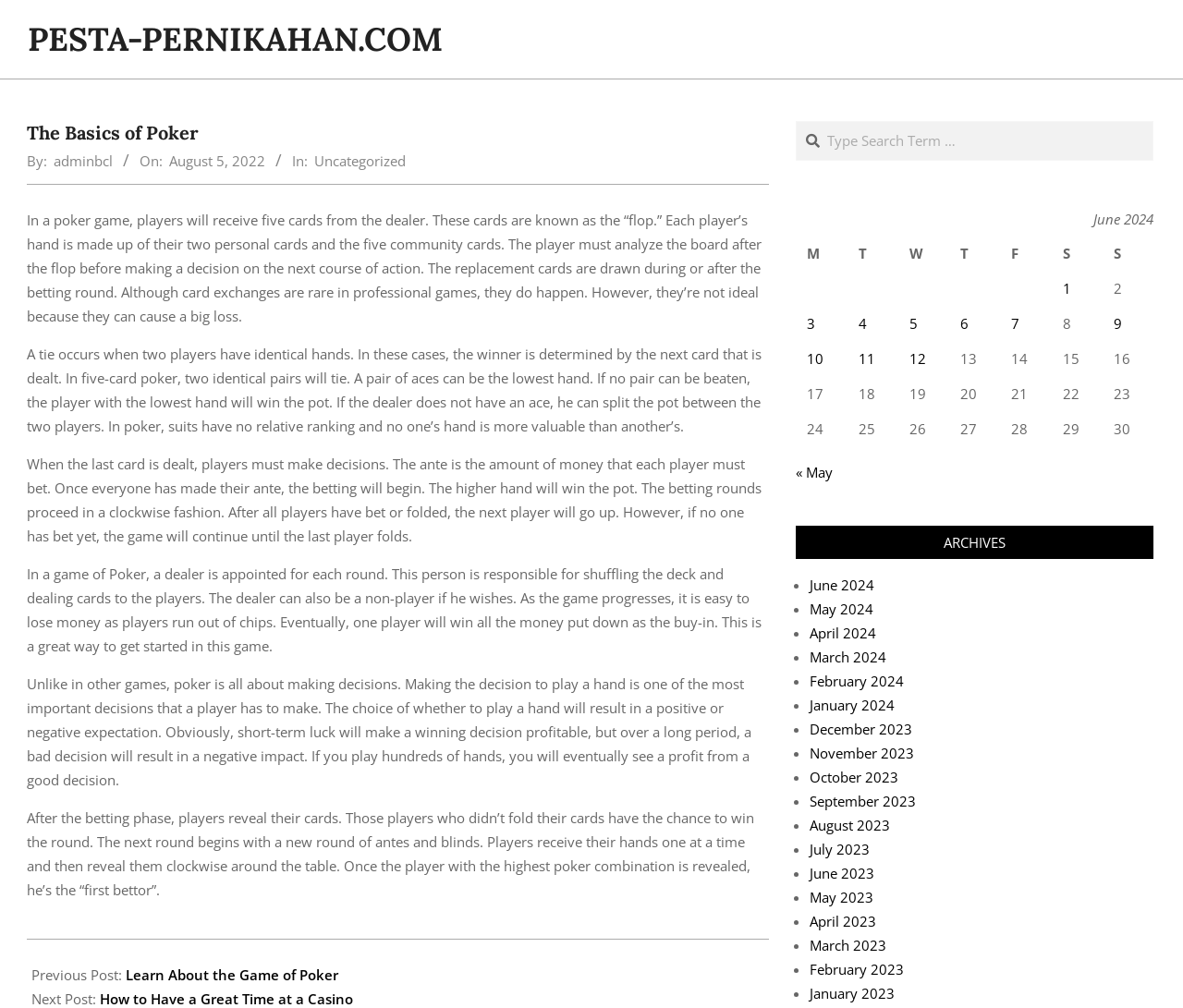Locate the bounding box coordinates of the element I should click to achieve the following instruction: "Read the previous post".

[0.106, 0.958, 0.286, 0.976]